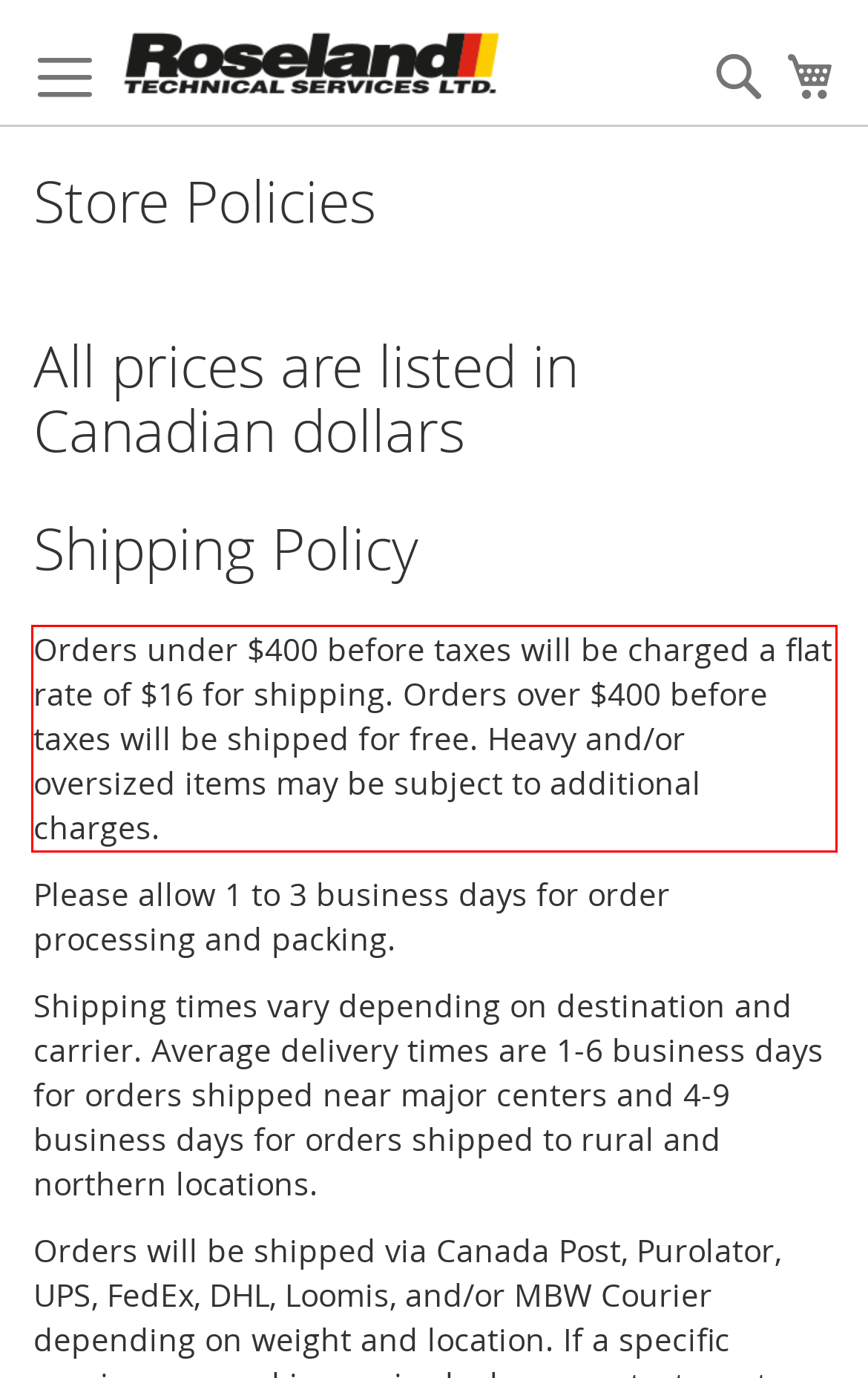Please recognize and transcribe the text located inside the red bounding box in the webpage image.

Orders under $400 before taxes will be charged a flat rate of $16 for shipping. Orders over $400 before taxes will be shipped for free. Heavy and/or oversized items may be subject to additional charges.